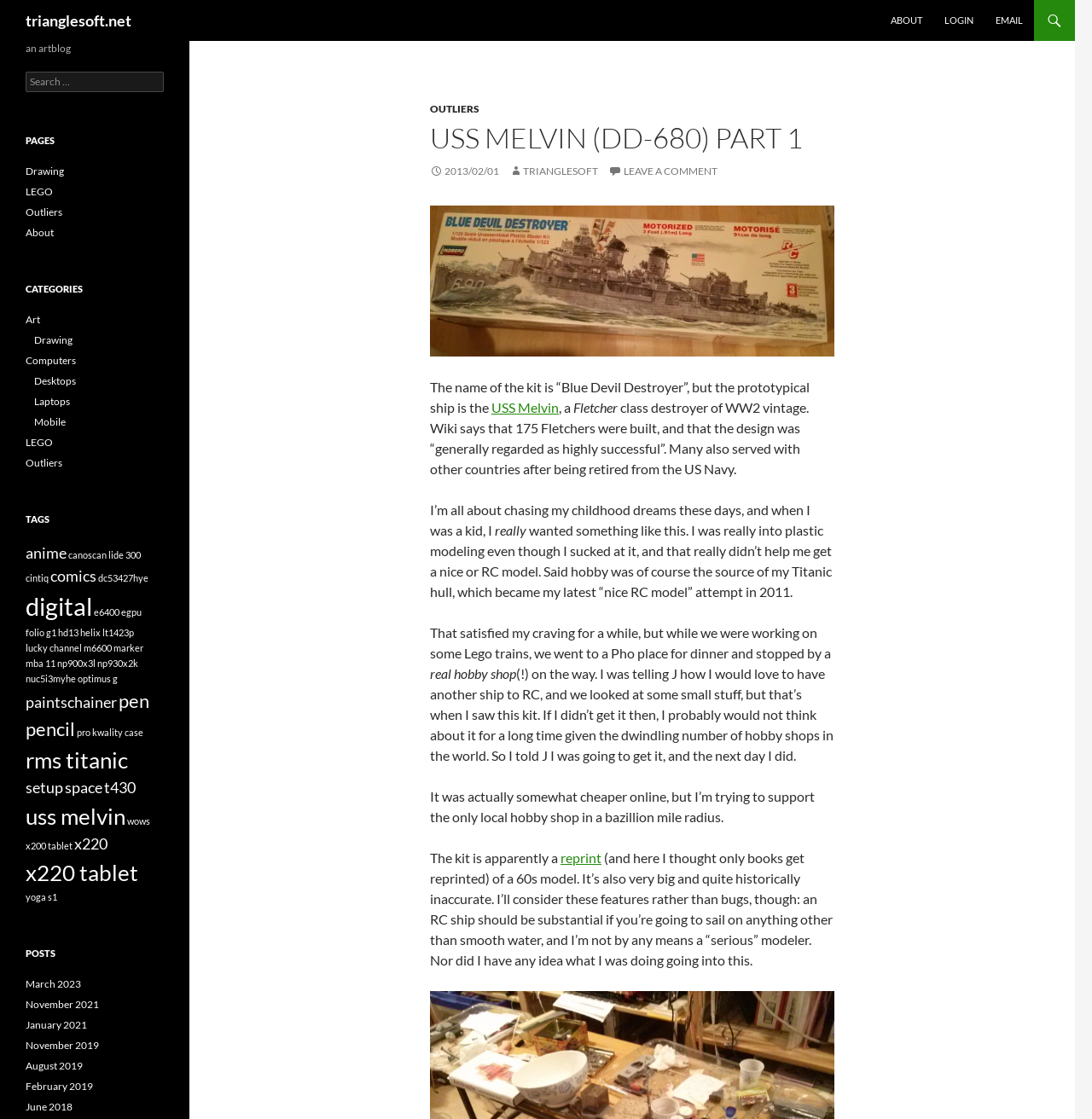Please provide the bounding box coordinate of the region that matches the element description: canoscan lide 300. Coordinates should be in the format (top-left x, top-left y, bottom-right x, bottom-right y) and all values should be between 0 and 1.

[0.062, 0.491, 0.129, 0.501]